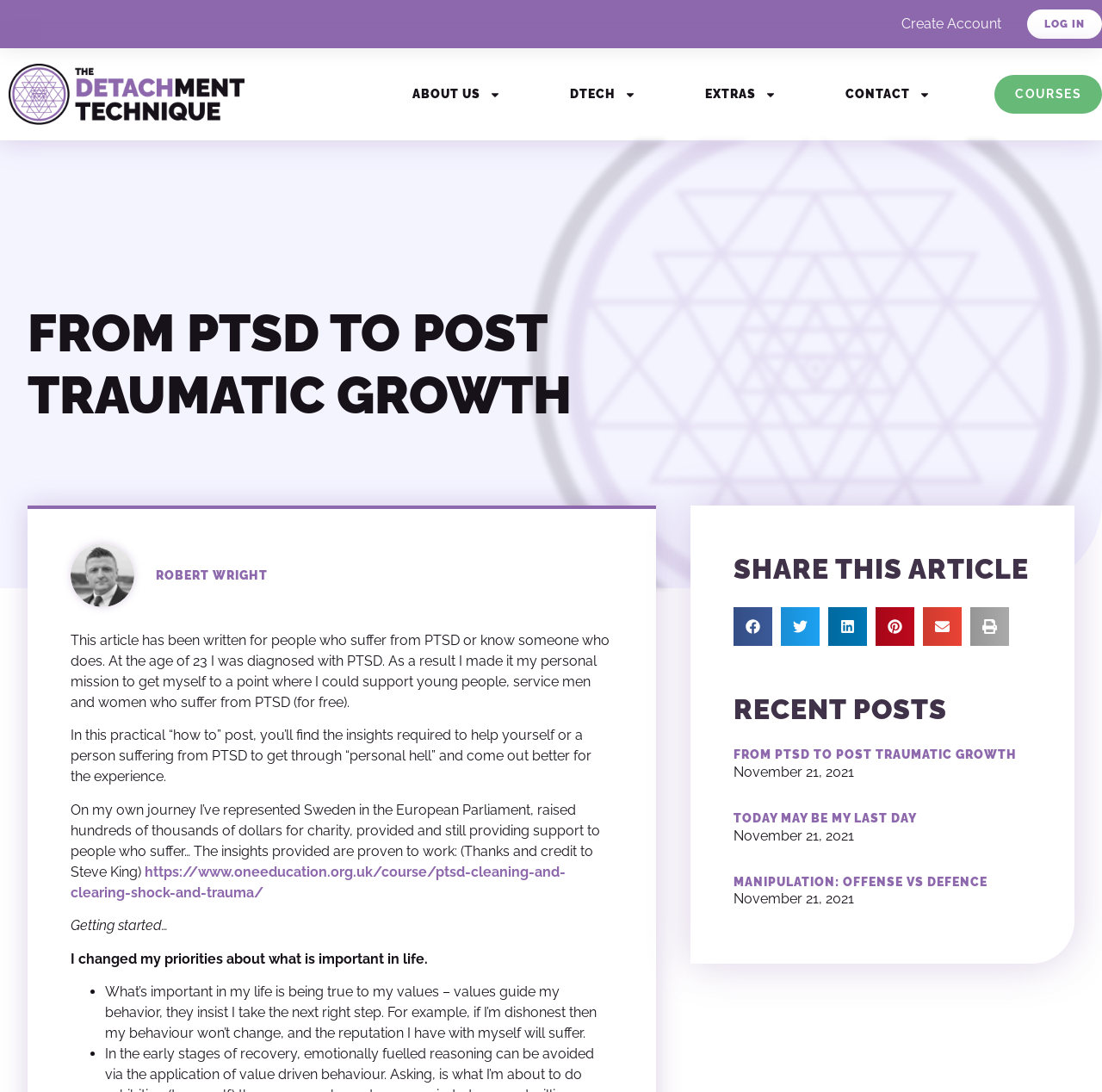Please provide a detailed answer to the question below by examining the image:
What is the author's personal mission?

The author's personal mission can be inferred from the text 'At the age of 23 I was diagnosed with PTSD. As a result I made it my personal mission to get myself to a point where I could support young people, service men and women who suffer from PTSD (for free).' This indicates that the author's personal mission is to support young people and service men and women who suffer from PTSD.